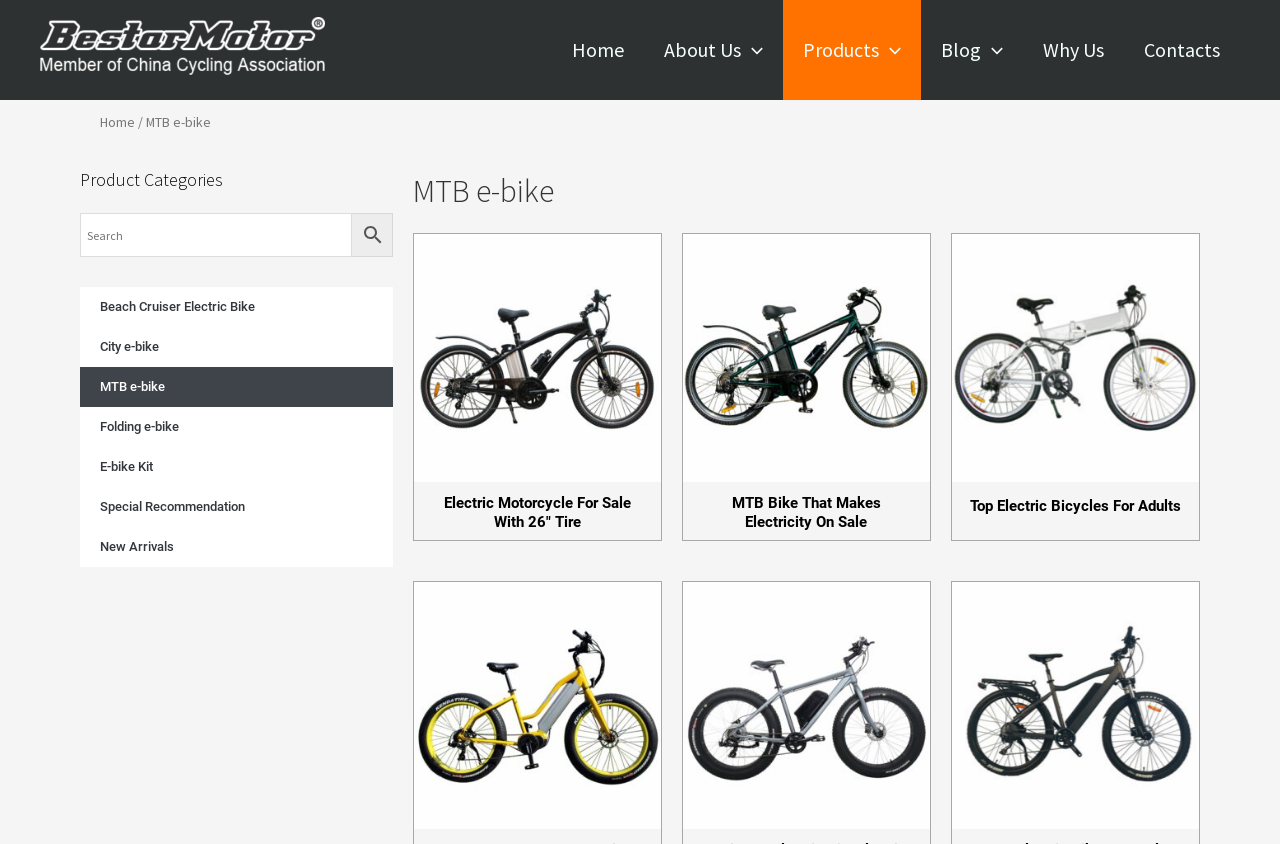What is the position of the logo in the page?
Use the image to answer the question with a single word or phrase.

Top-left